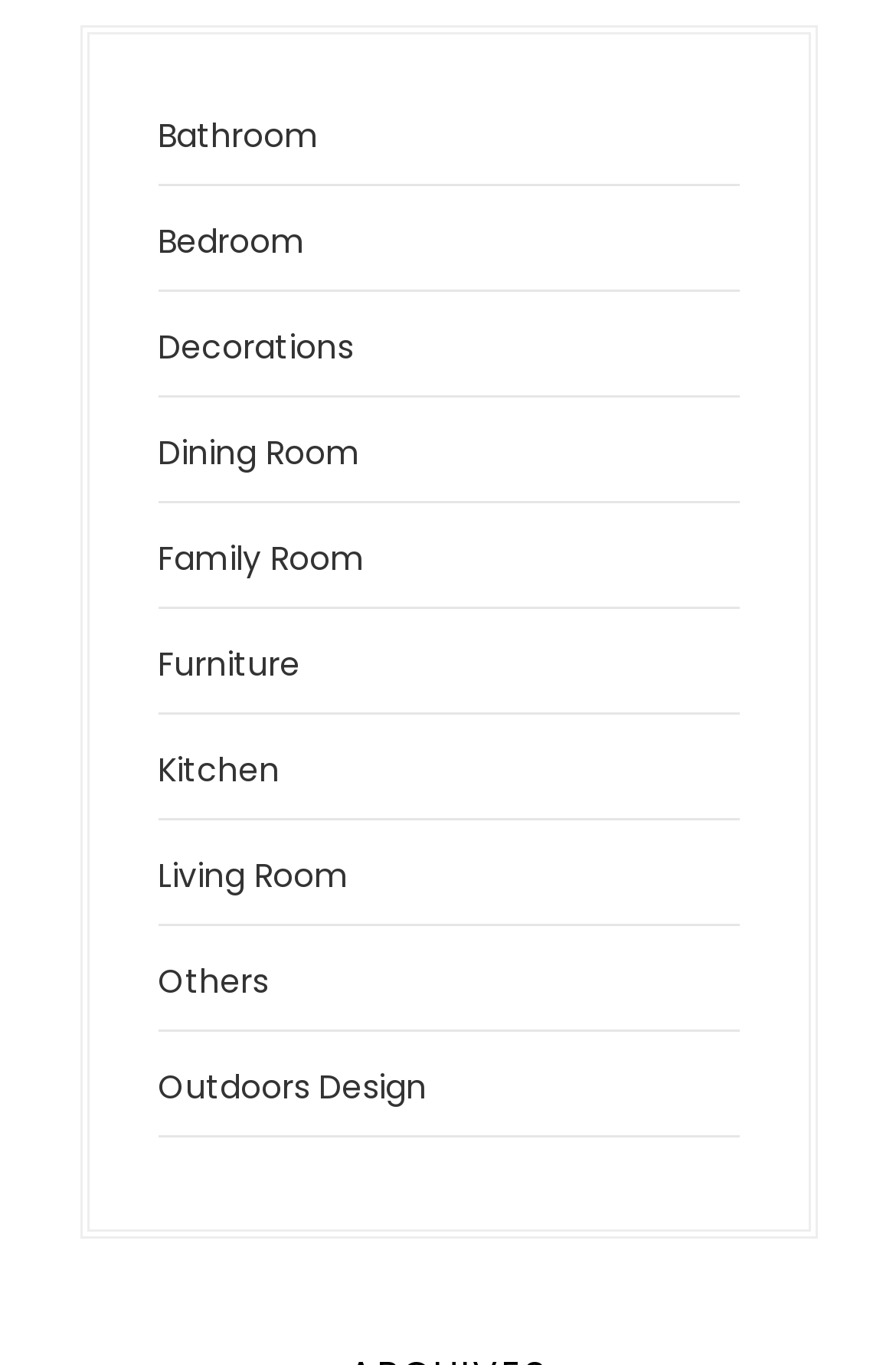What is the second category of room available?
Using the image, provide a concise answer in one word or a short phrase.

Bedroom